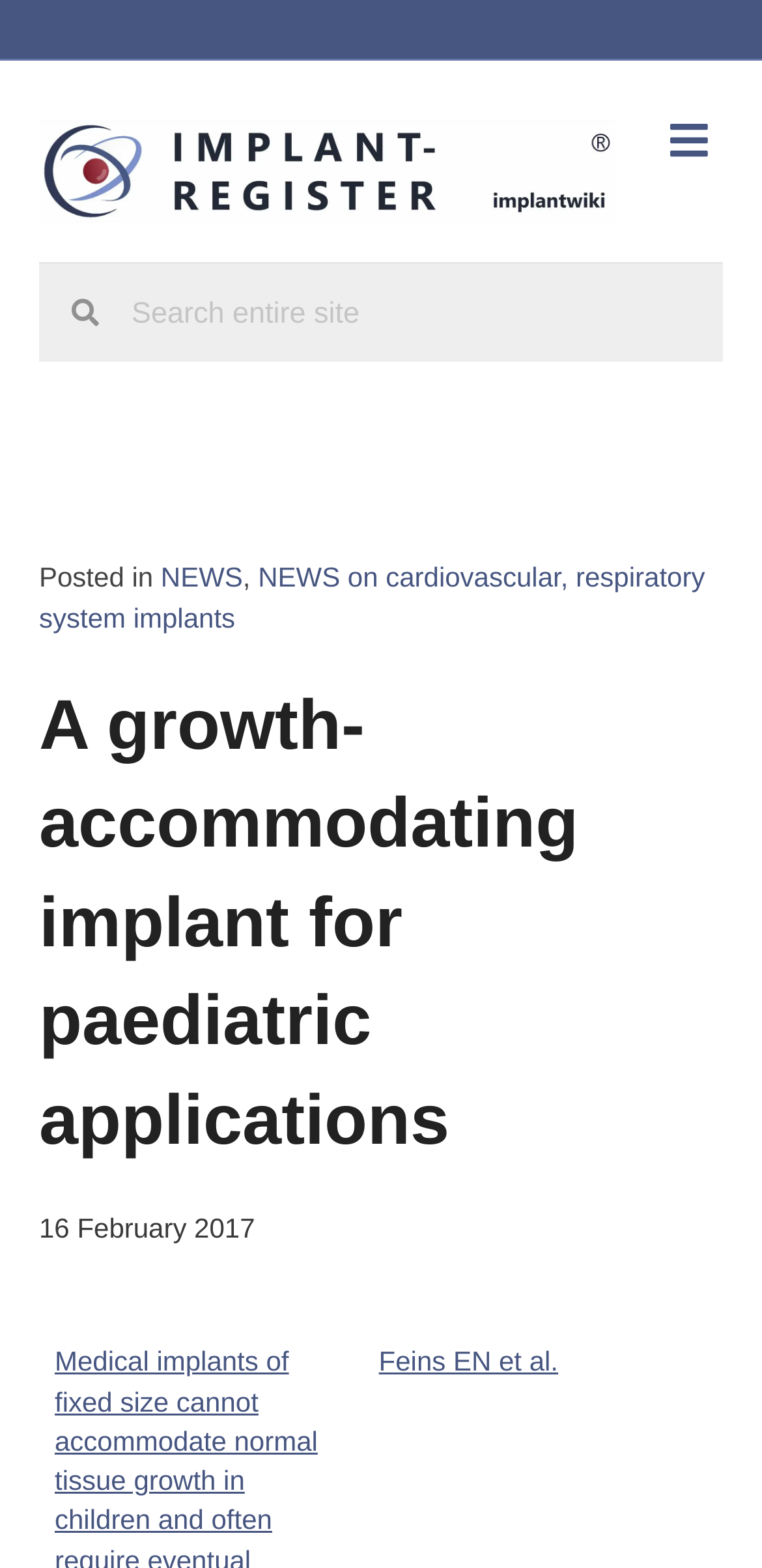Find the bounding box of the UI element described as follows: "Feins EN et al.".

[0.497, 0.858, 0.733, 0.878]